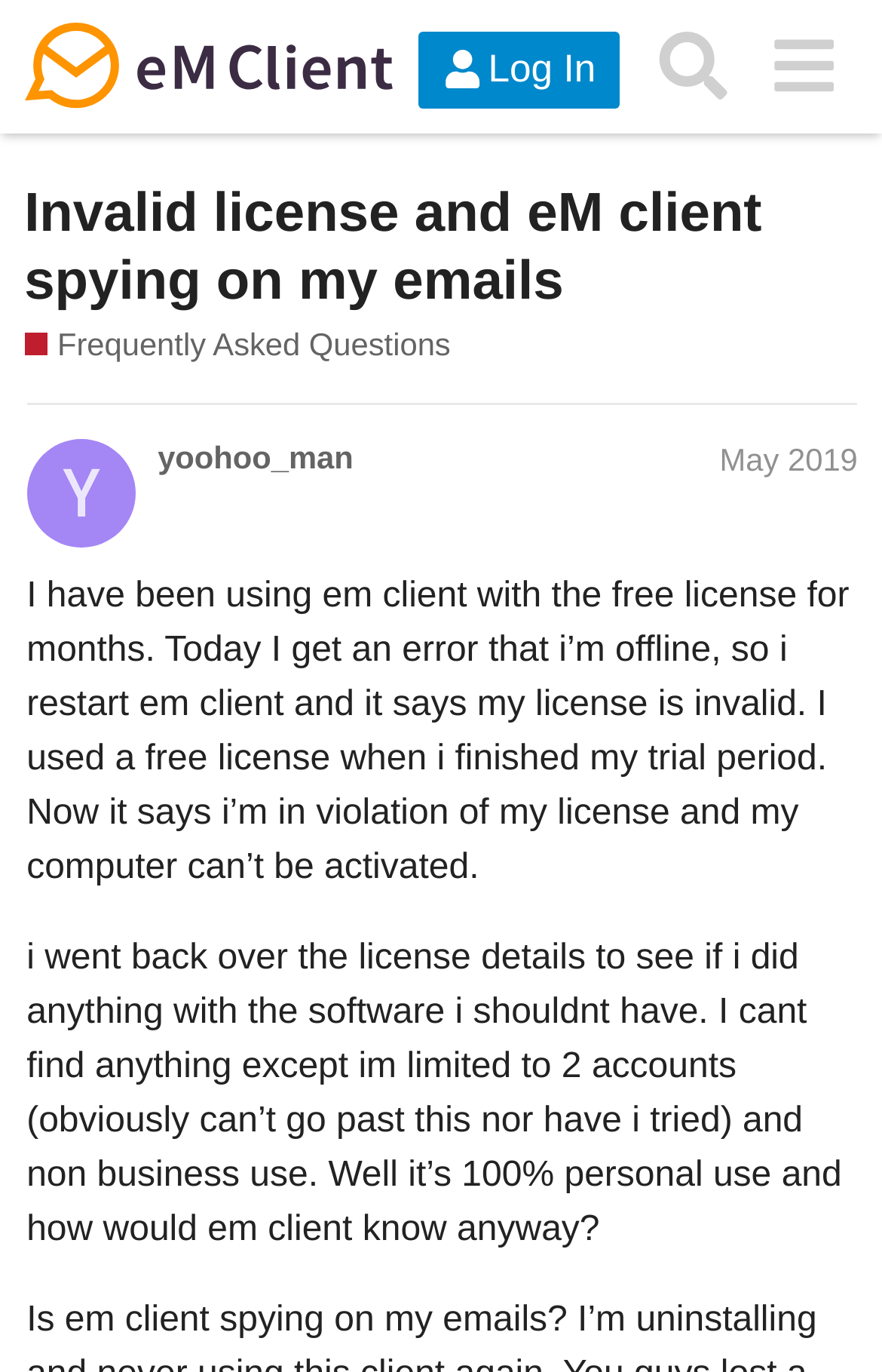Given the element description, predict the bounding box coordinates in the format (top-left x, top-left y, bottom-right x, bottom-right y), using floating point numbers between 0 and 1: Gone viral

None